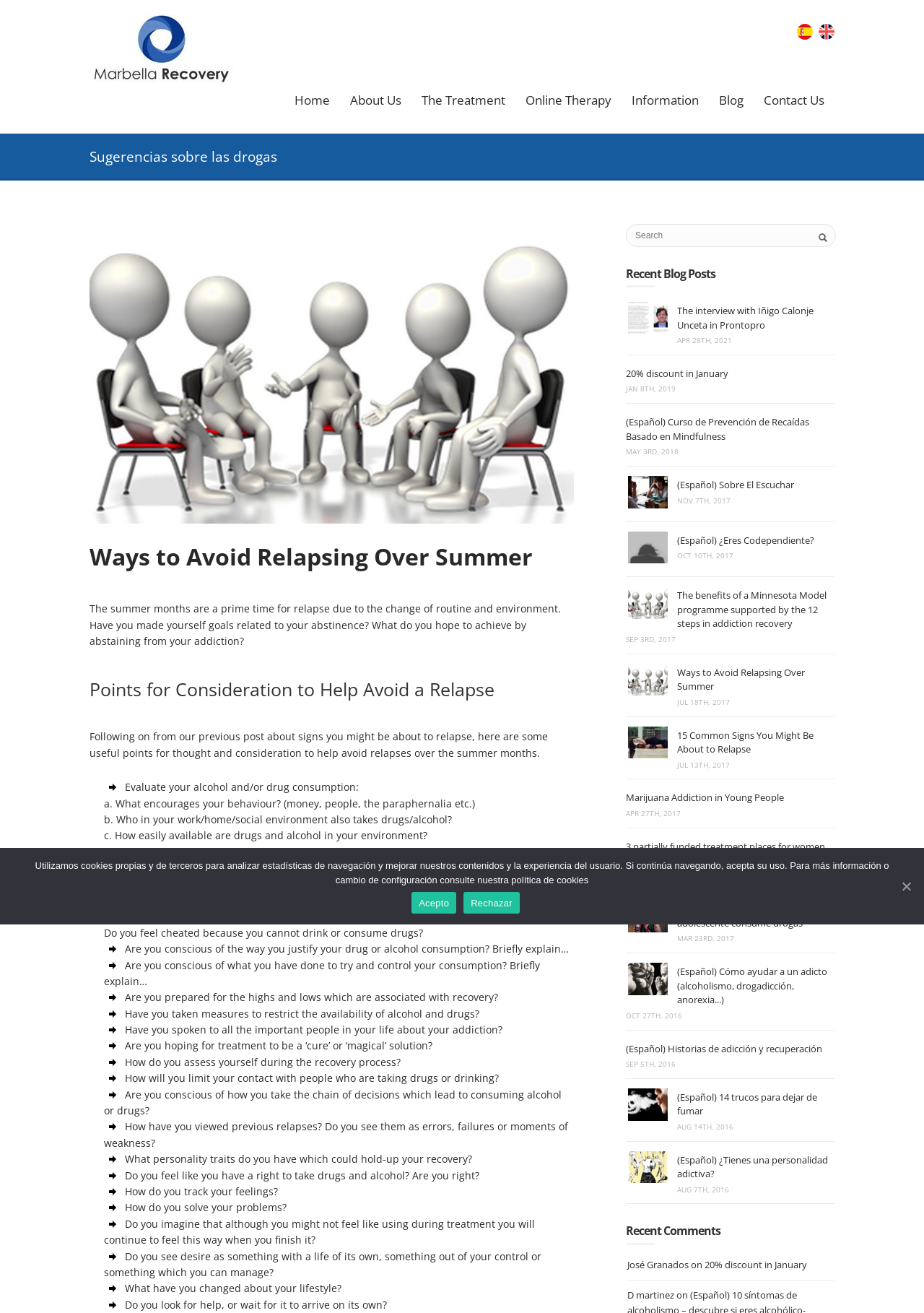Examine the image carefully and respond to the question with a detailed answer: 
How many recent blog posts are listed?

The webpage lists 10 recent blog posts, each with a title, date, and brief summary. The posts appear to be related to addiction recovery and provide information and resources for individuals in recovery.